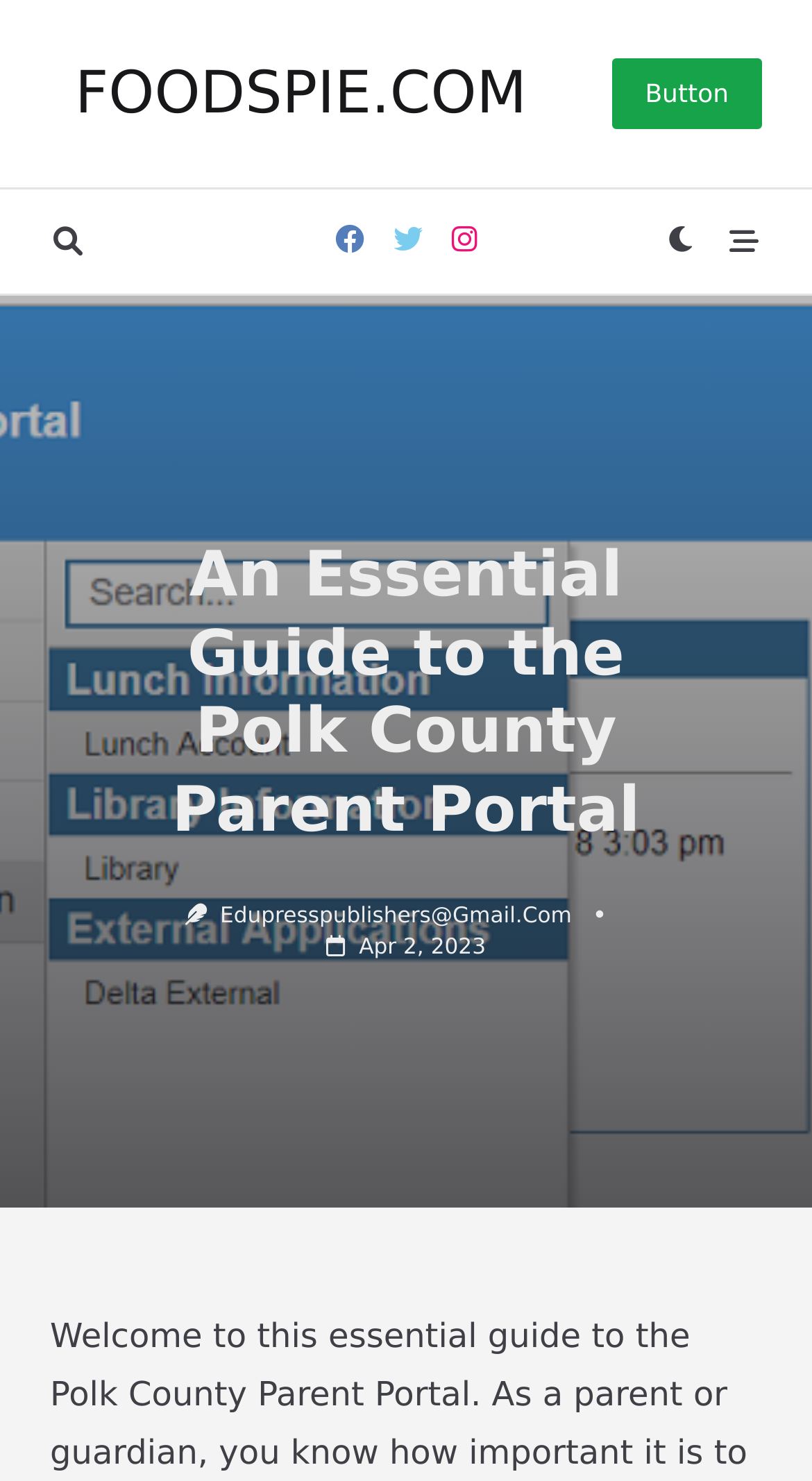What is the email address of the author?
Please give a detailed answer to the question using the information shown in the image.

I found the email address by looking at the link element with the text 'Edupresspublishers@Gmail.Com' which is located at the bottom of the page.